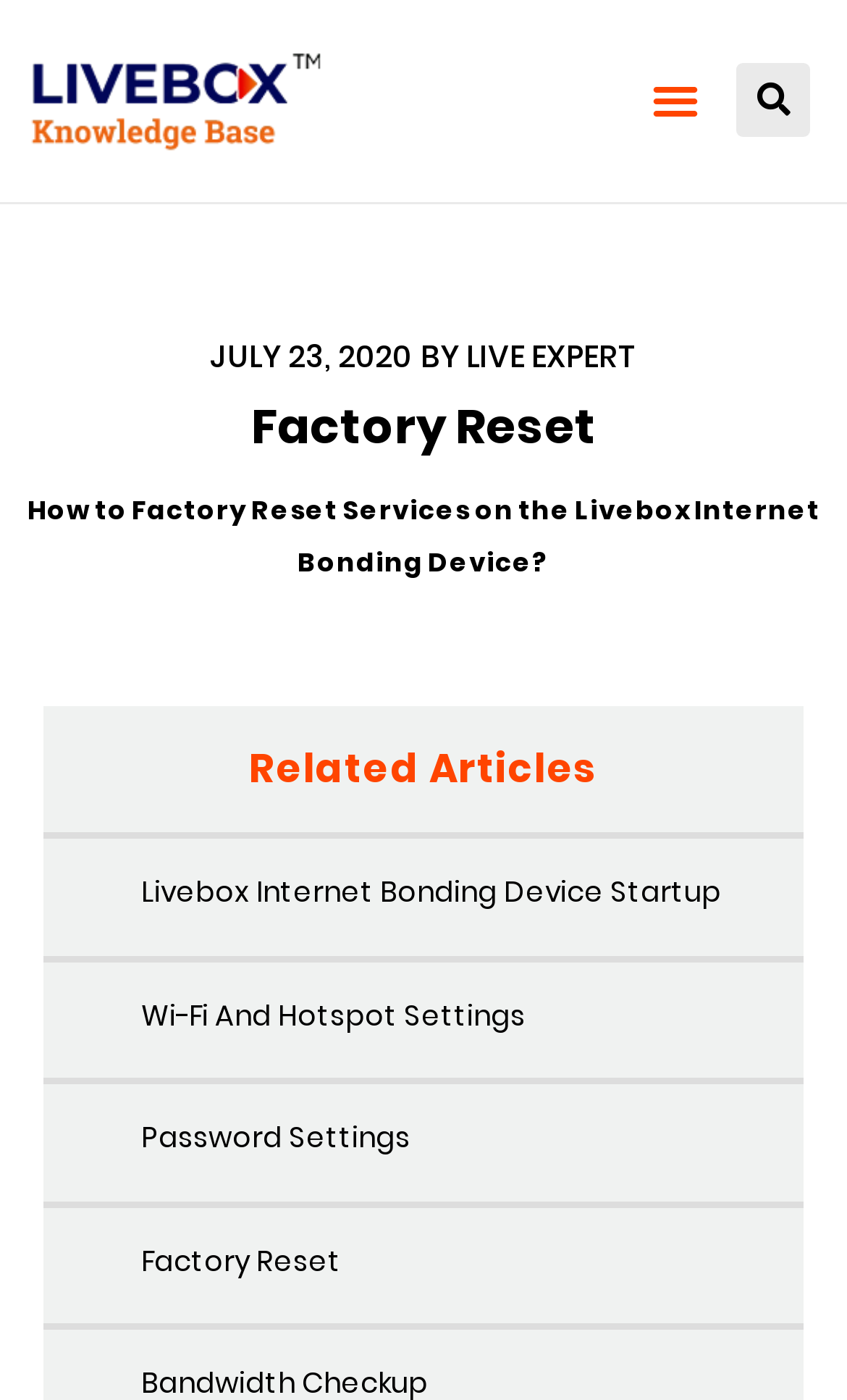How many related articles are listed?
Provide a one-word or short-phrase answer based on the image.

4